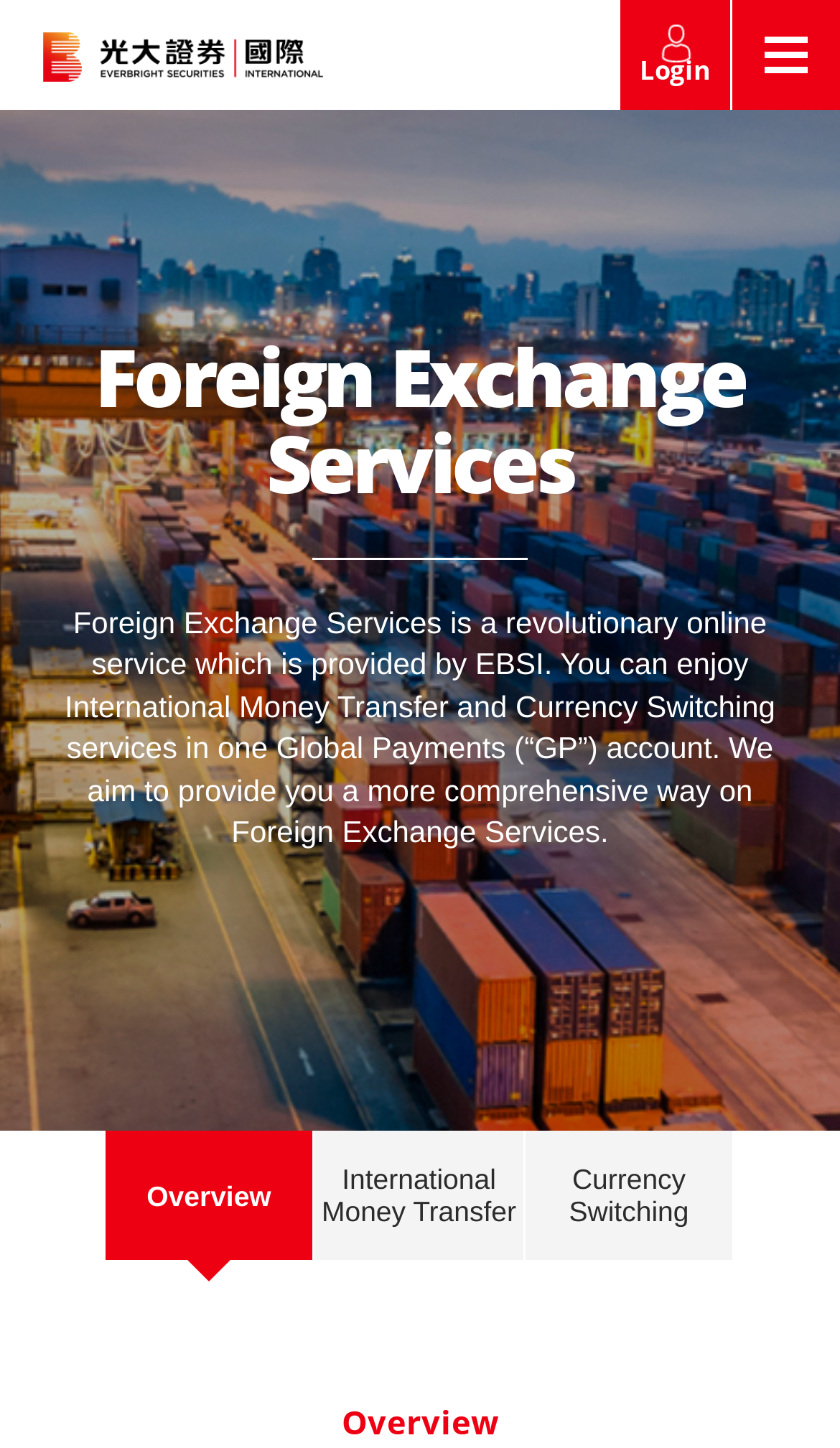Please specify the bounding box coordinates of the clickable region to carry out the following instruction: "Switch to English". The coordinates should be four float numbers between 0 and 1, in the format [left, top, right, bottom].

[0.026, 0.672, 0.195, 0.756]